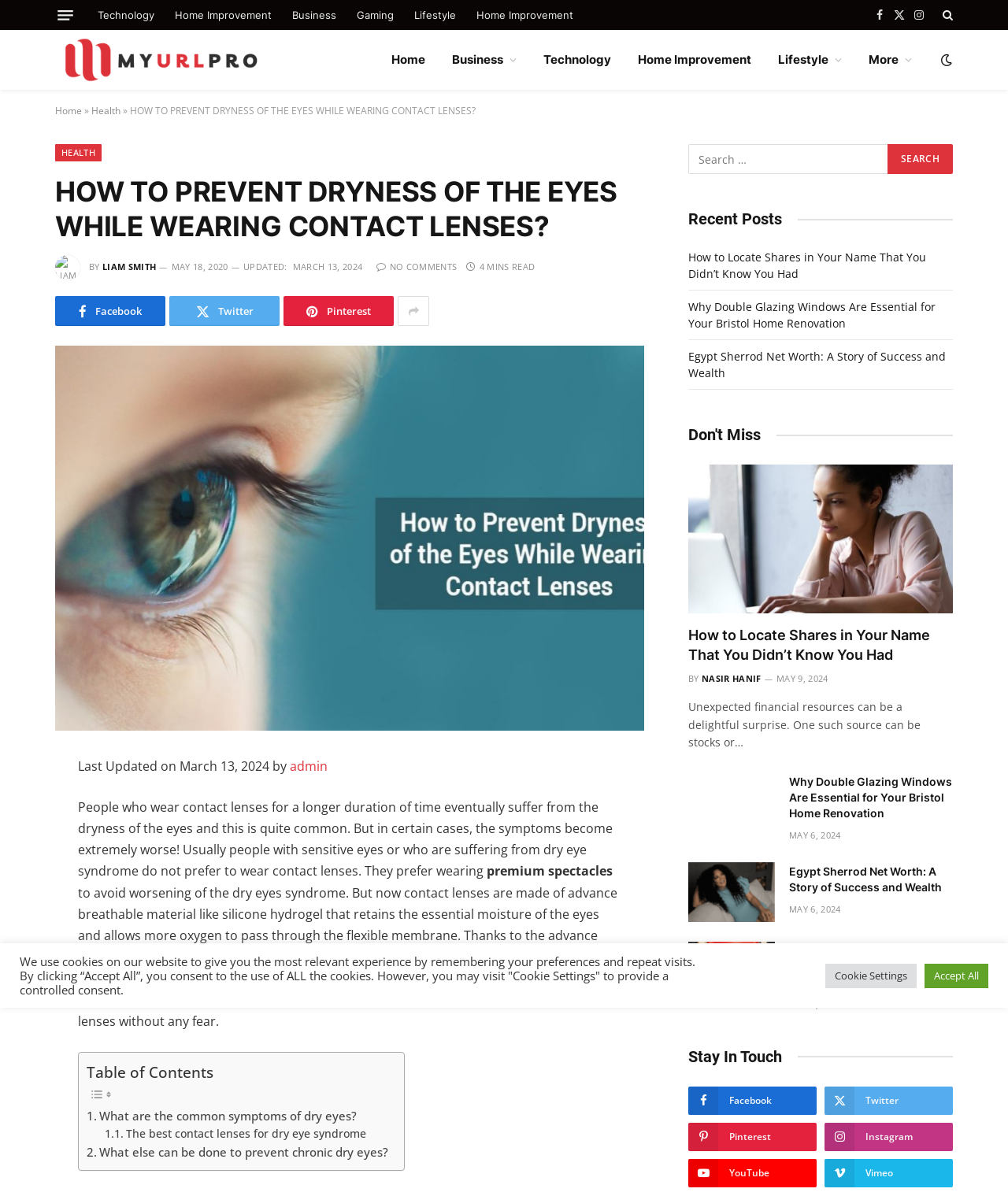When was the article last updated?
Answer the question based on the image using a single word or a brief phrase.

March 13, 2024